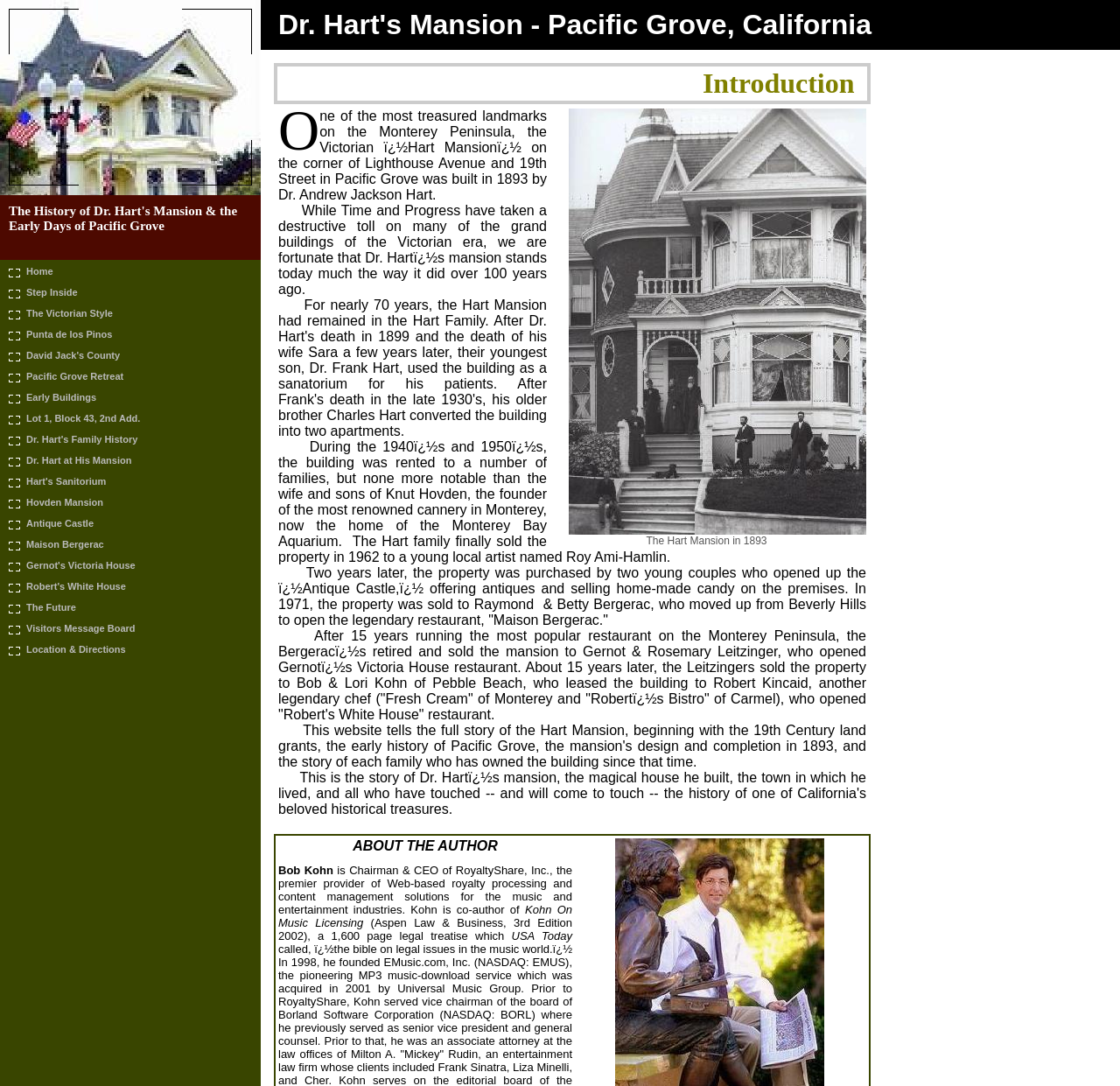How many restaurants are mentioned in the webpage?
Look at the image and provide a detailed response to the question.

The webpage mentions four restaurants: 'Maison Bergerac', 'Gernot's Victoria House', 'Robert's White House', and 'Antique Castle'.